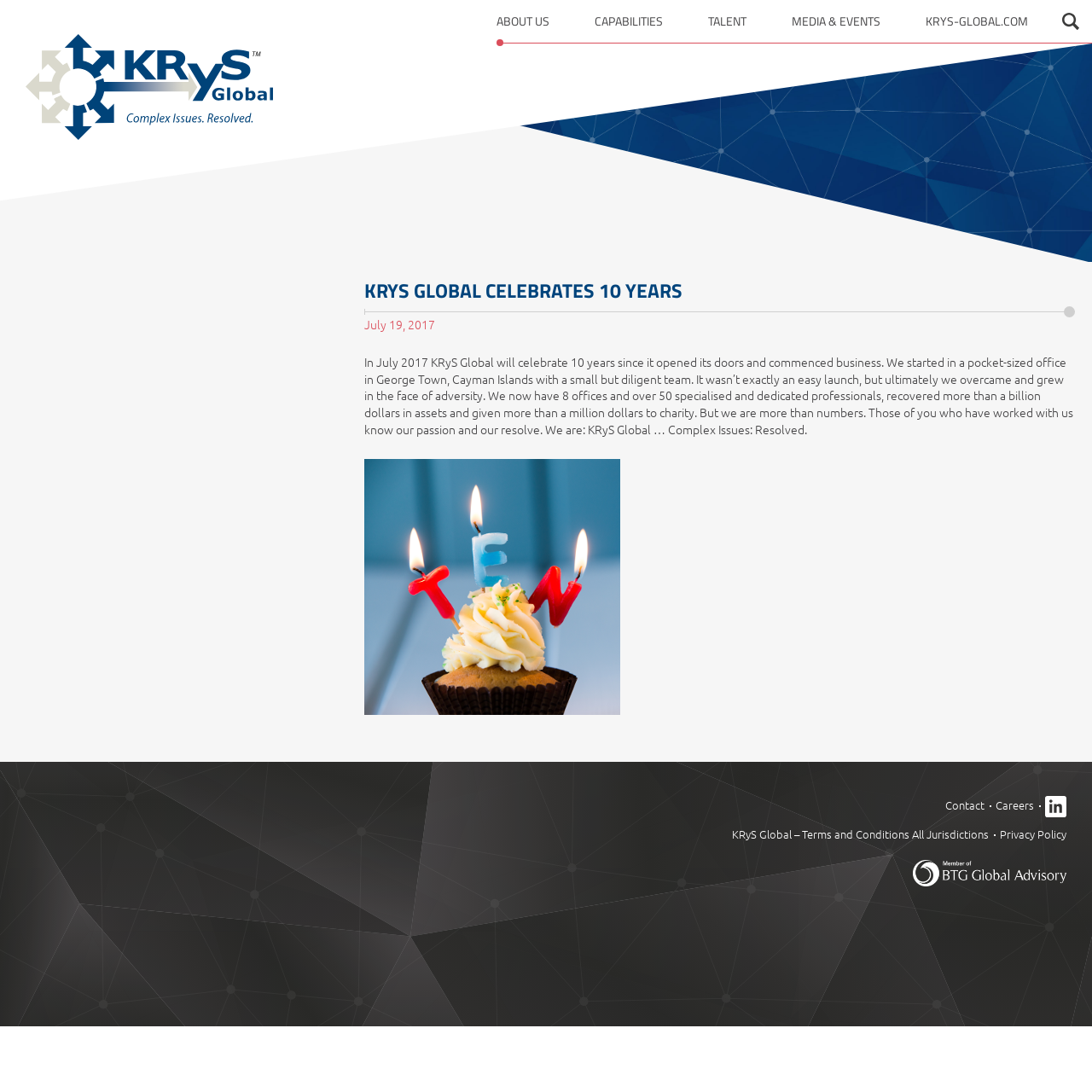Please locate the bounding box coordinates for the element that should be clicked to achieve the following instruction: "Go to ABOUT US page". Ensure the coordinates are given as four float numbers between 0 and 1, i.e., [left, top, right, bottom].

[0.455, 0.0, 0.523, 0.039]